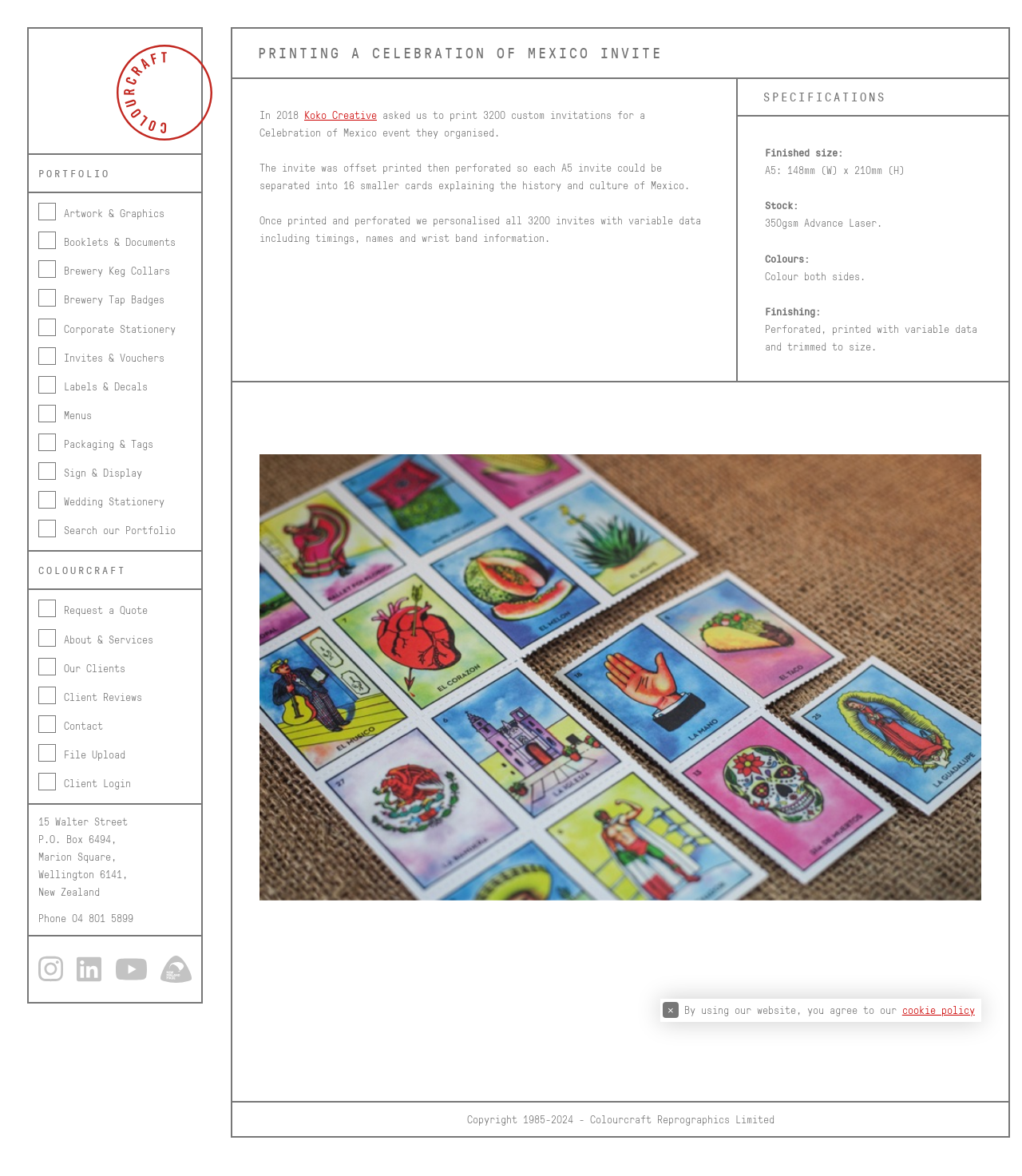Ascertain the bounding box coordinates for the UI element detailed here: "Wedding Stationery". The coordinates should be provided as [left, top, right, bottom] with each value being a float between 0 and 1.

[0.062, 0.42, 0.161, 0.433]